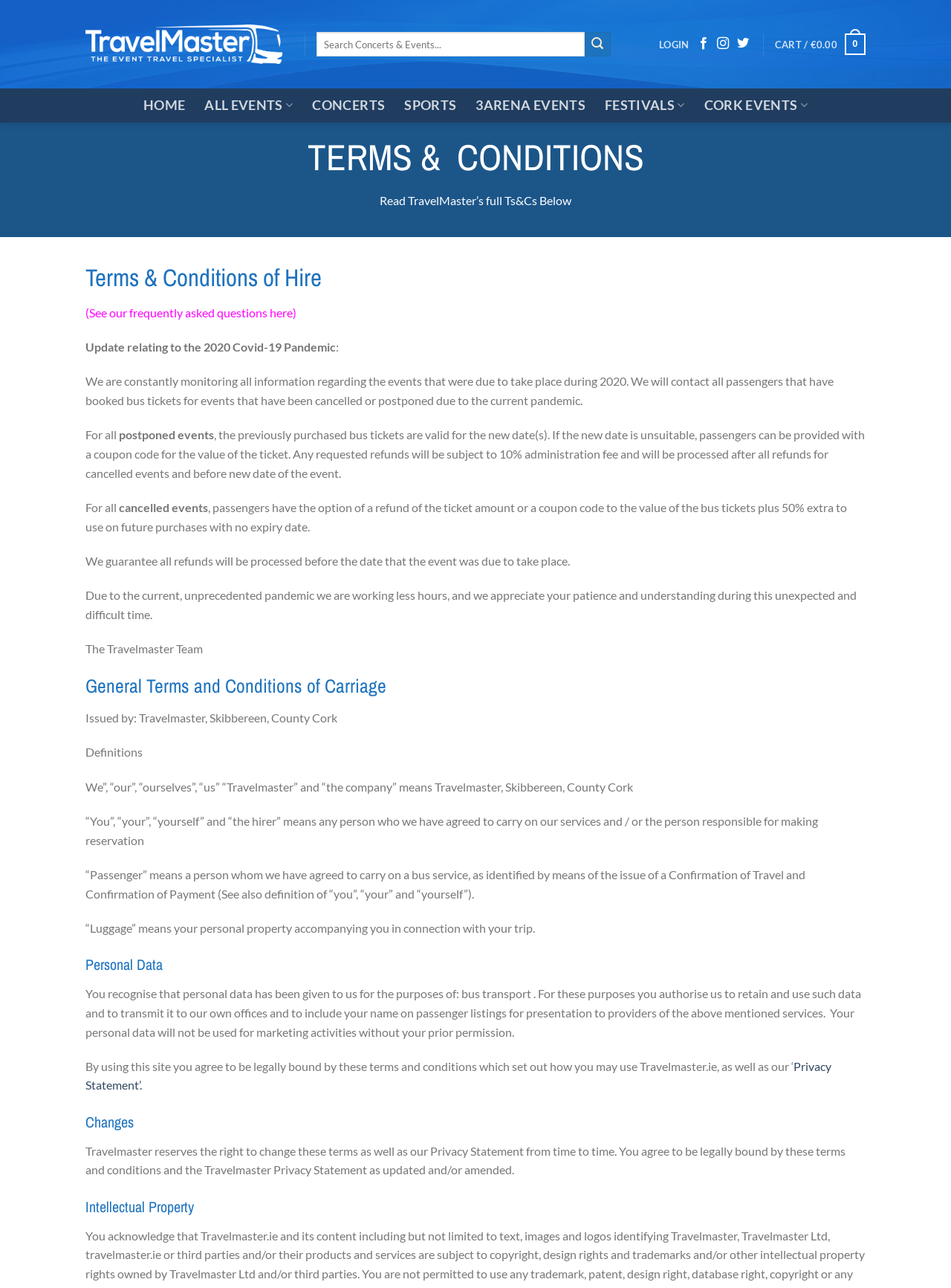Select the bounding box coordinates of the element I need to click to carry out the following instruction: "Log in to your account".

[0.693, 0.024, 0.725, 0.045]